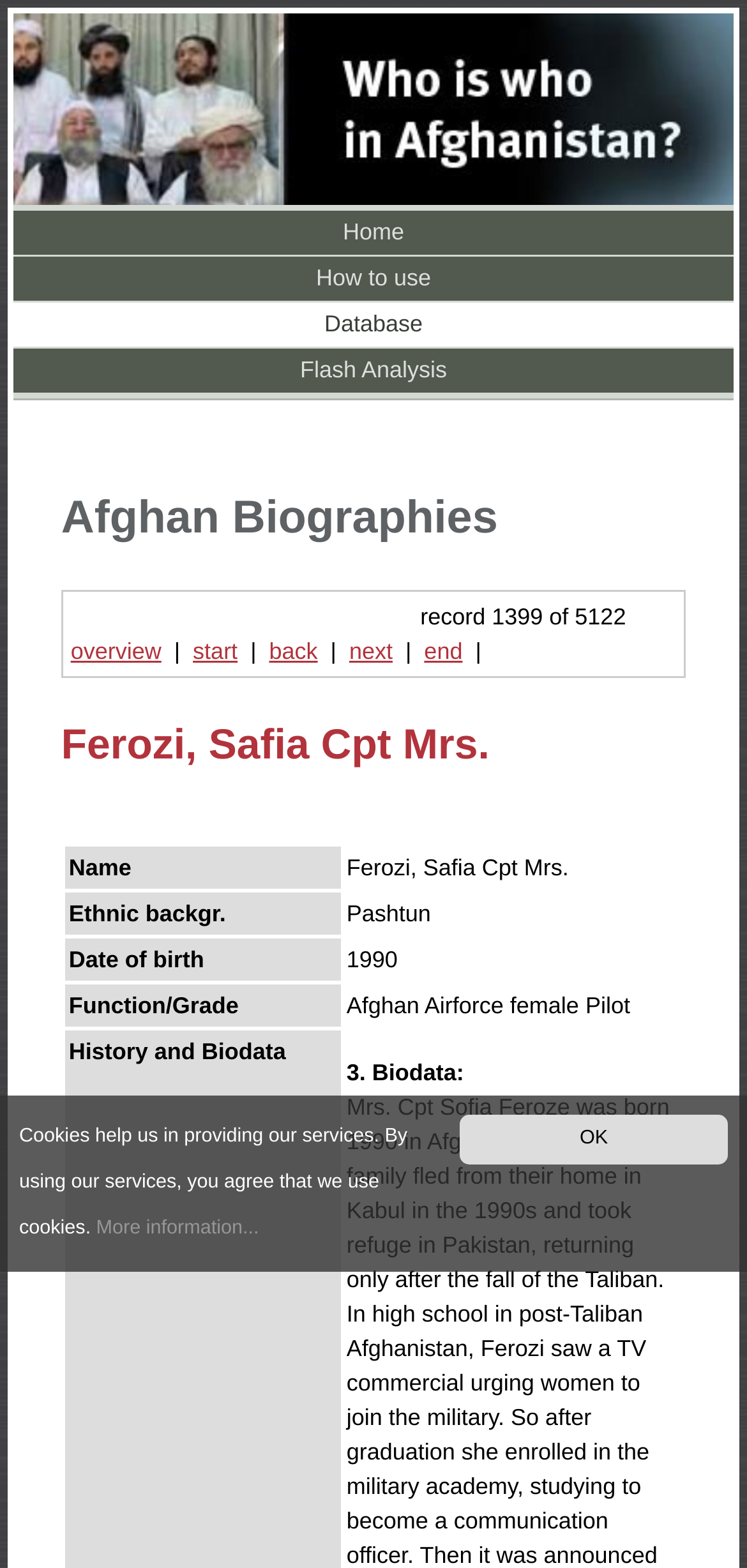Specify the bounding box coordinates of the region I need to click to perform the following instruction: "go to home page". The coordinates must be four float numbers in the range of 0 to 1, i.e., [left, top, right, bottom].

[0.018, 0.134, 0.982, 0.162]